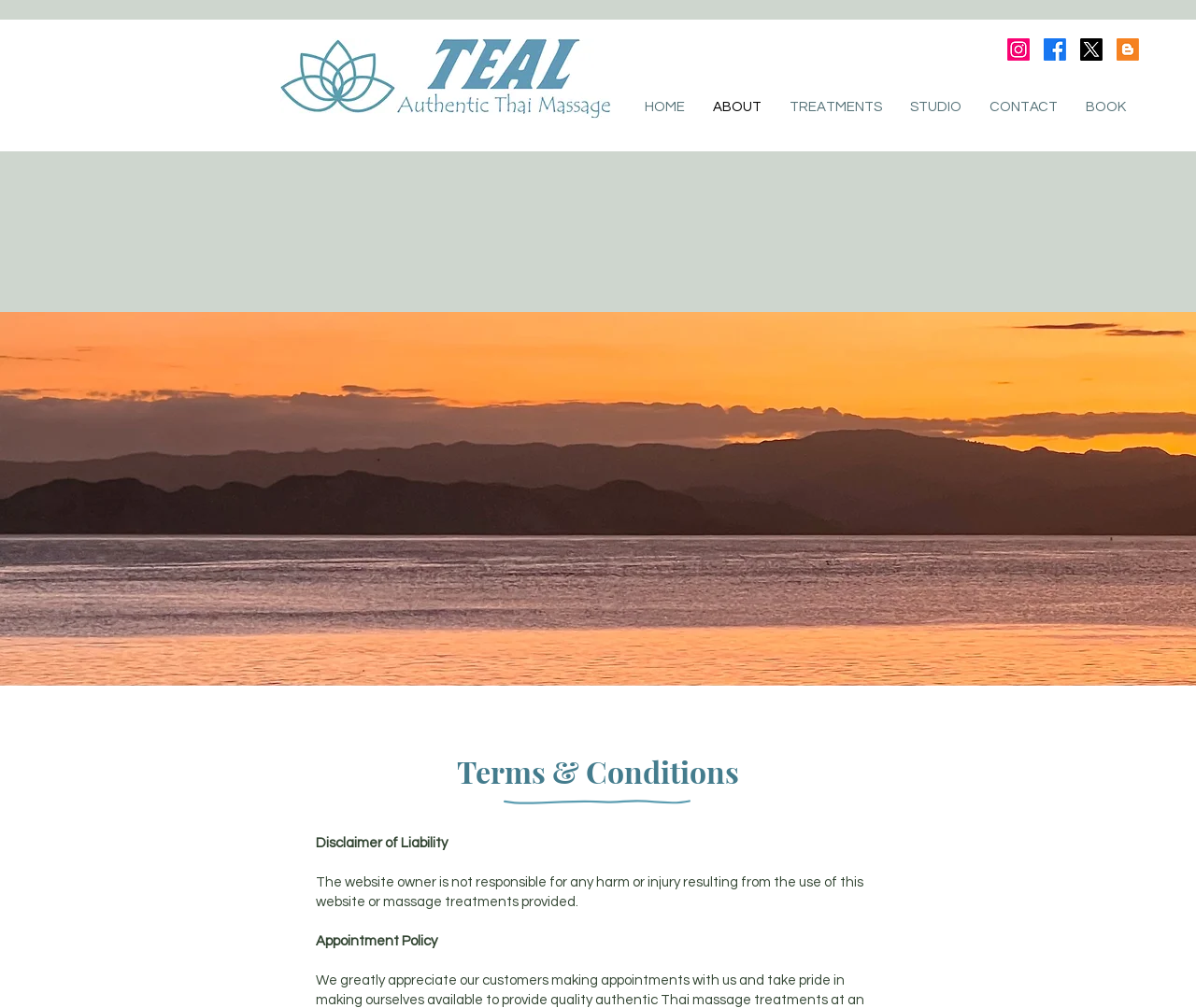Detail the various sections and features present on the webpage.

The webpage is about the terms and conditions of authentic Thai massage treatments. At the top left, there is a logo of Teal Authentic Thai Massage. Below the logo, there is a navigation bar with links to different sections of the website, including HOME, ABOUT, TREATMENTS, STUDIO, CONTACT, and BOOK. 

To the right of the navigation bar, there is a social bar with links to Instagram, Facebook, X, and Blogger, each accompanied by an icon. 

Below the navigation bar and social bar, there is a large background image of Sunset Kaiti Beach Gisborne NZ, which takes up most of the page. 

On top of the background image, there is a heading "Terms & Conditions" near the top center of the page. Below the heading, there are several sections of text, including "Disclaimer of Liability" and "Appointment Policy", which outline the terms and conditions of using the website and receiving massage treatments.